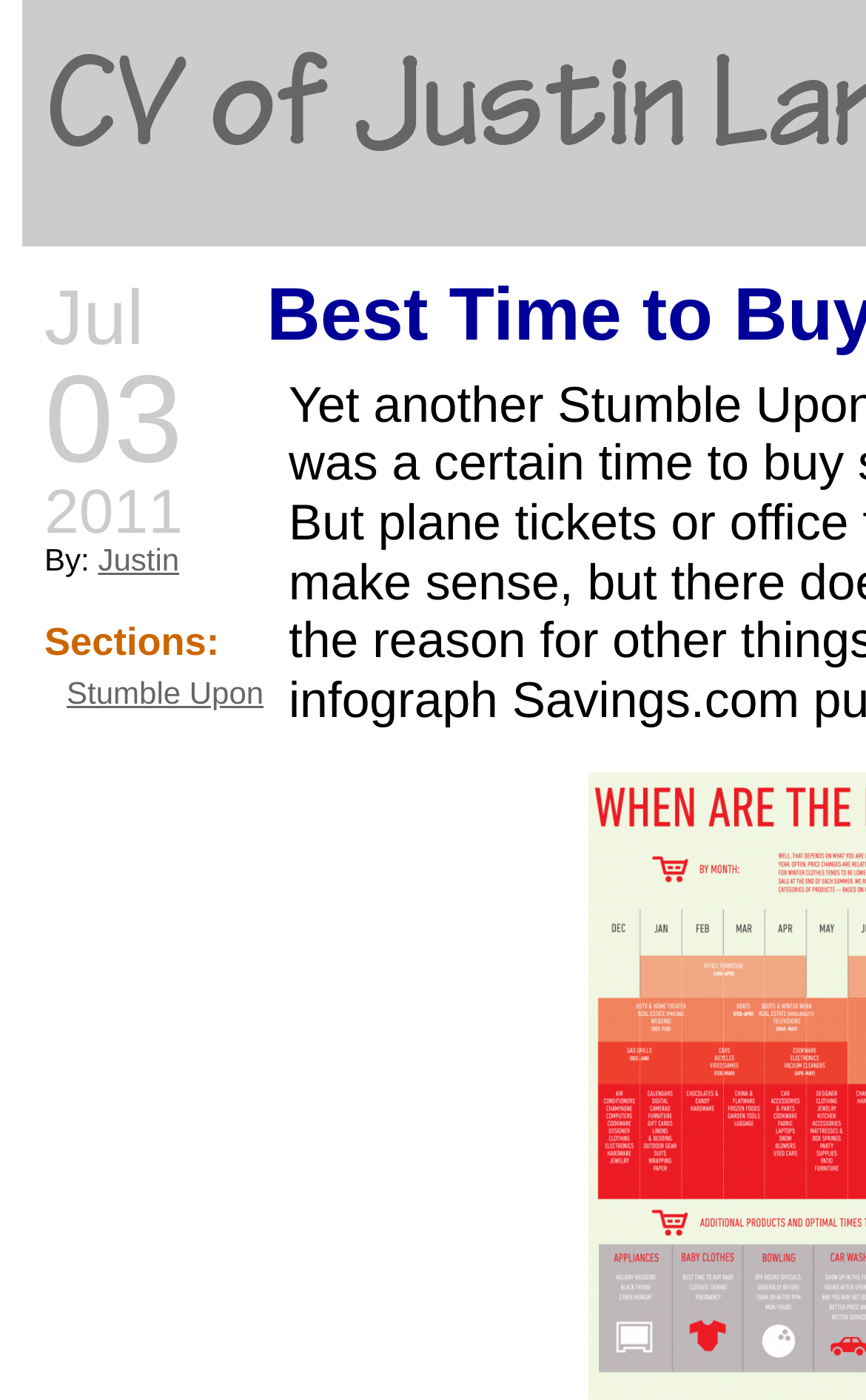Locate the bounding box coordinates for the element described below: "Stumble Upon". The coordinates must be four float values between 0 and 1, formatted as [left, top, right, bottom].

[0.077, 0.482, 0.304, 0.508]